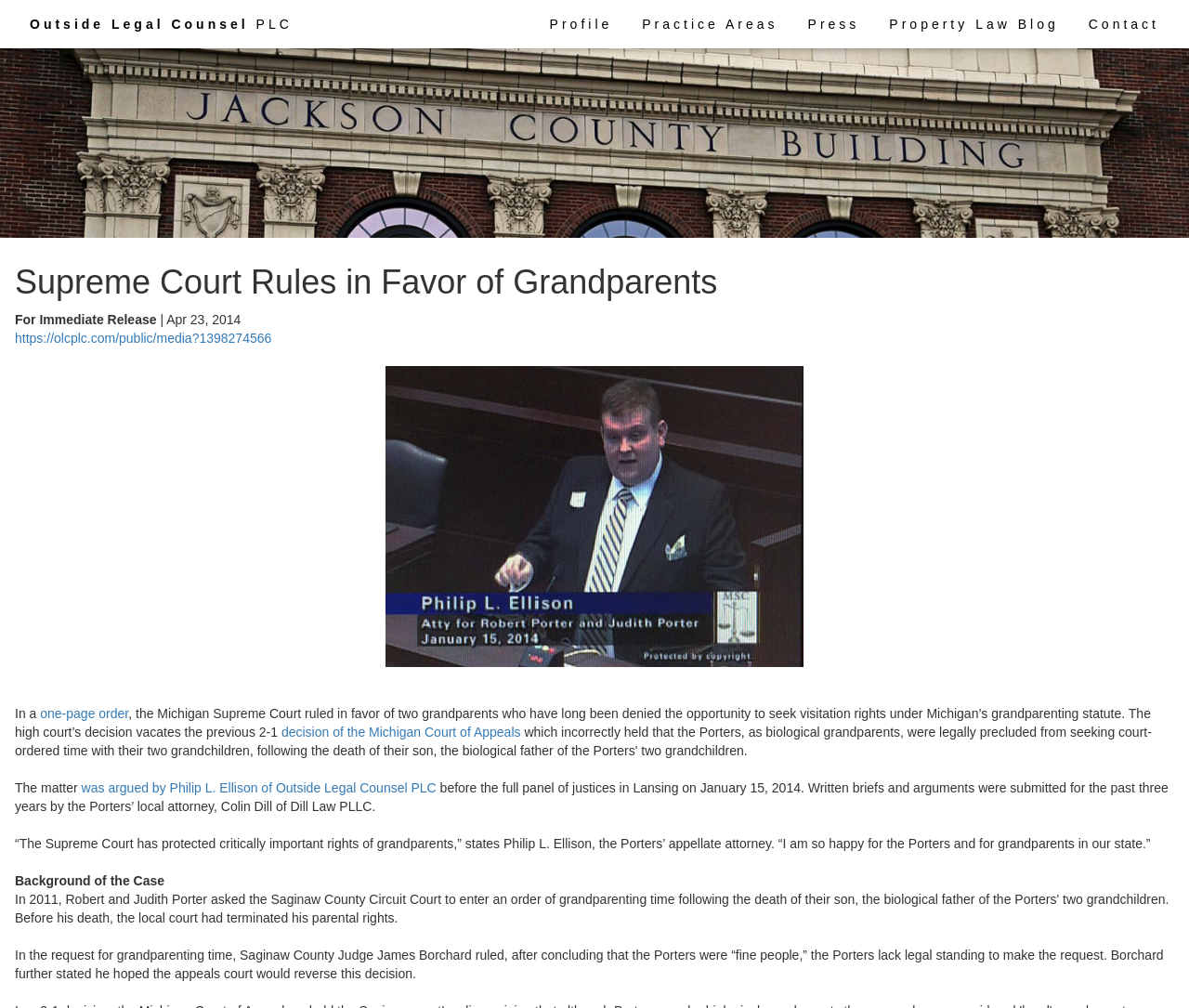Please determine the bounding box coordinates of the section I need to click to accomplish this instruction: "Contact Outside Legal Counsel PLC".

[0.903, 0.007, 0.988, 0.041]